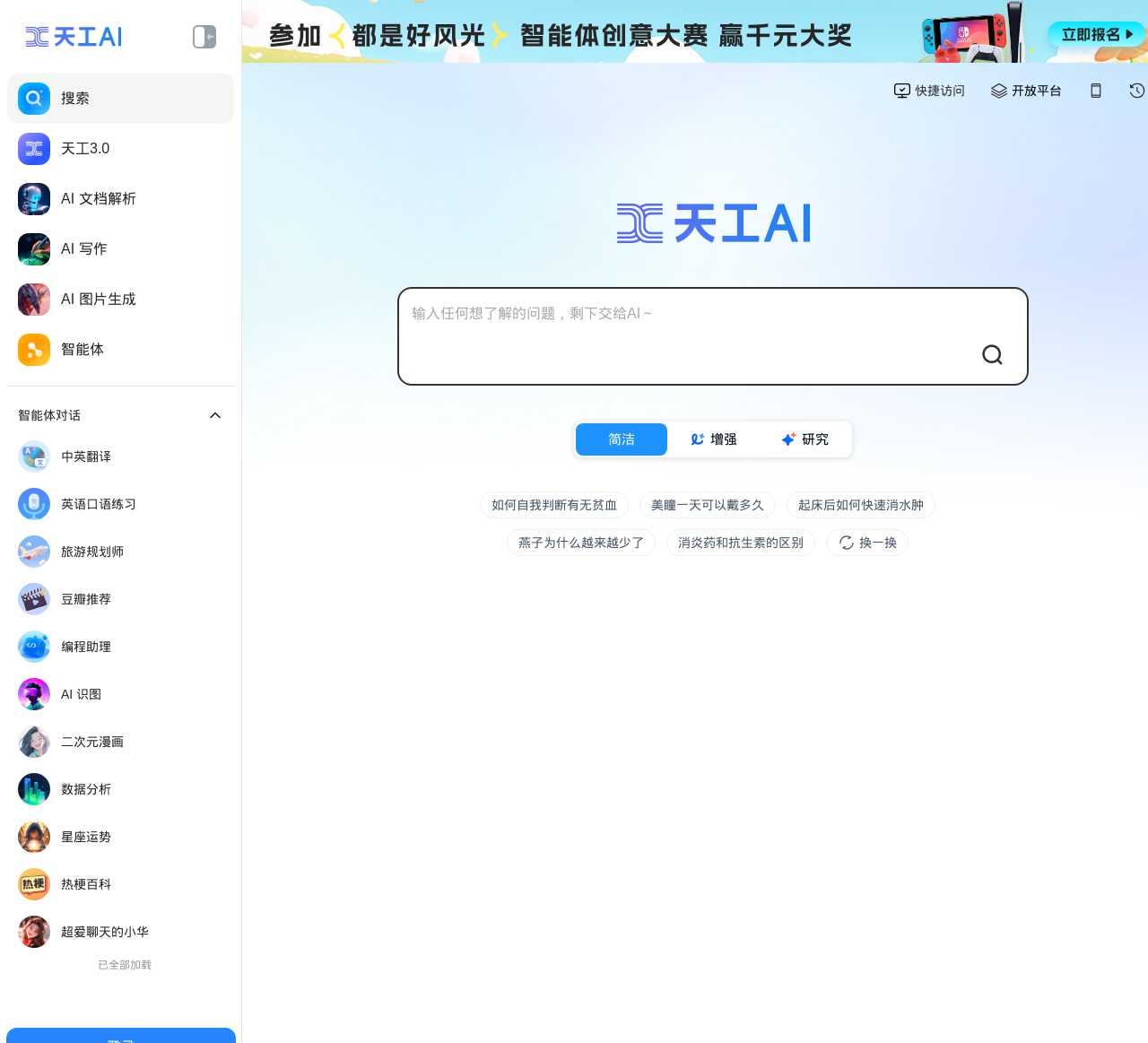Use a single word or phrase to answer the question:
What is the purpose of the '换一换' button?

Change sample questions